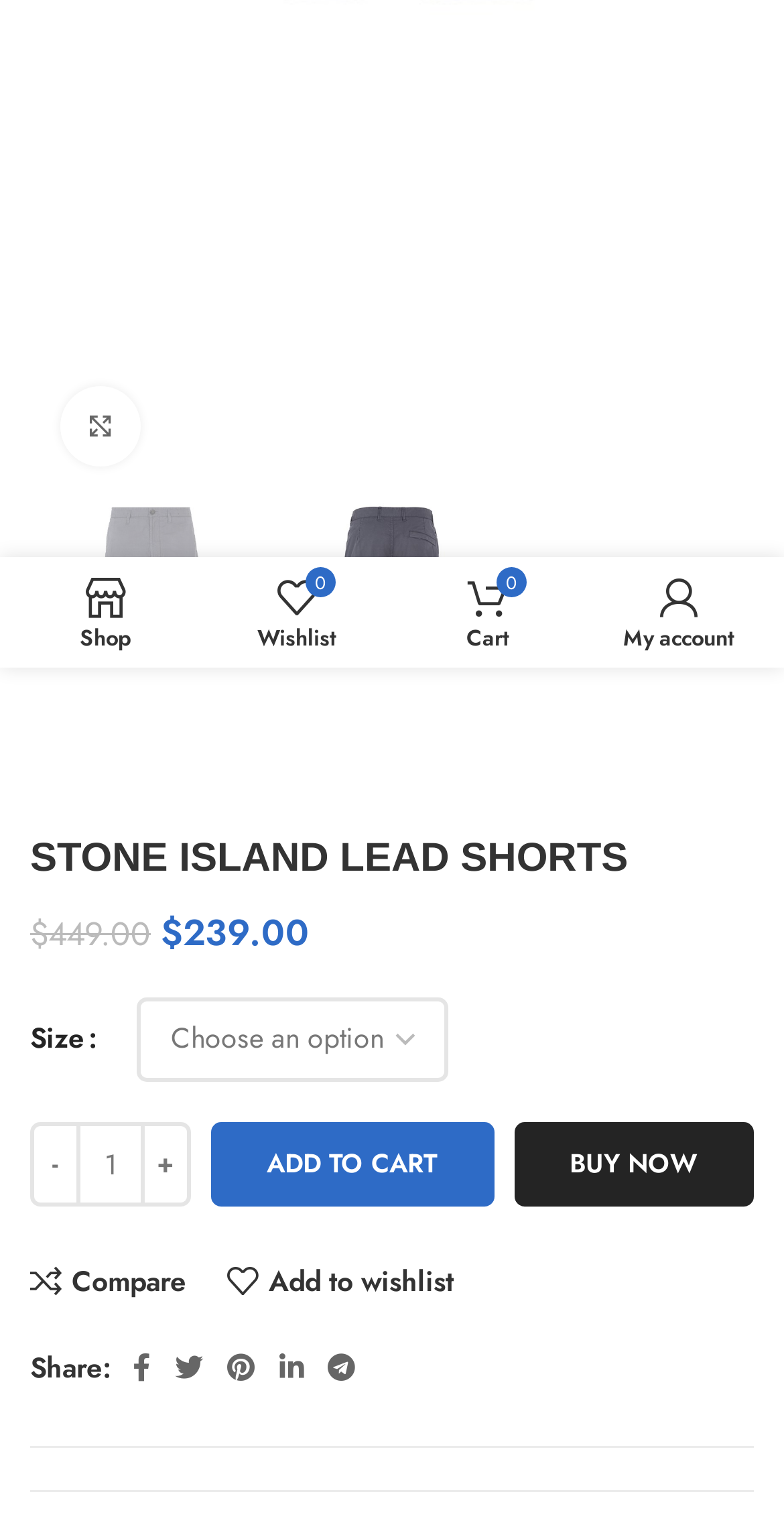Predict the bounding box of the UI element that fits this description: "Compare".

[0.038, 0.825, 0.238, 0.846]